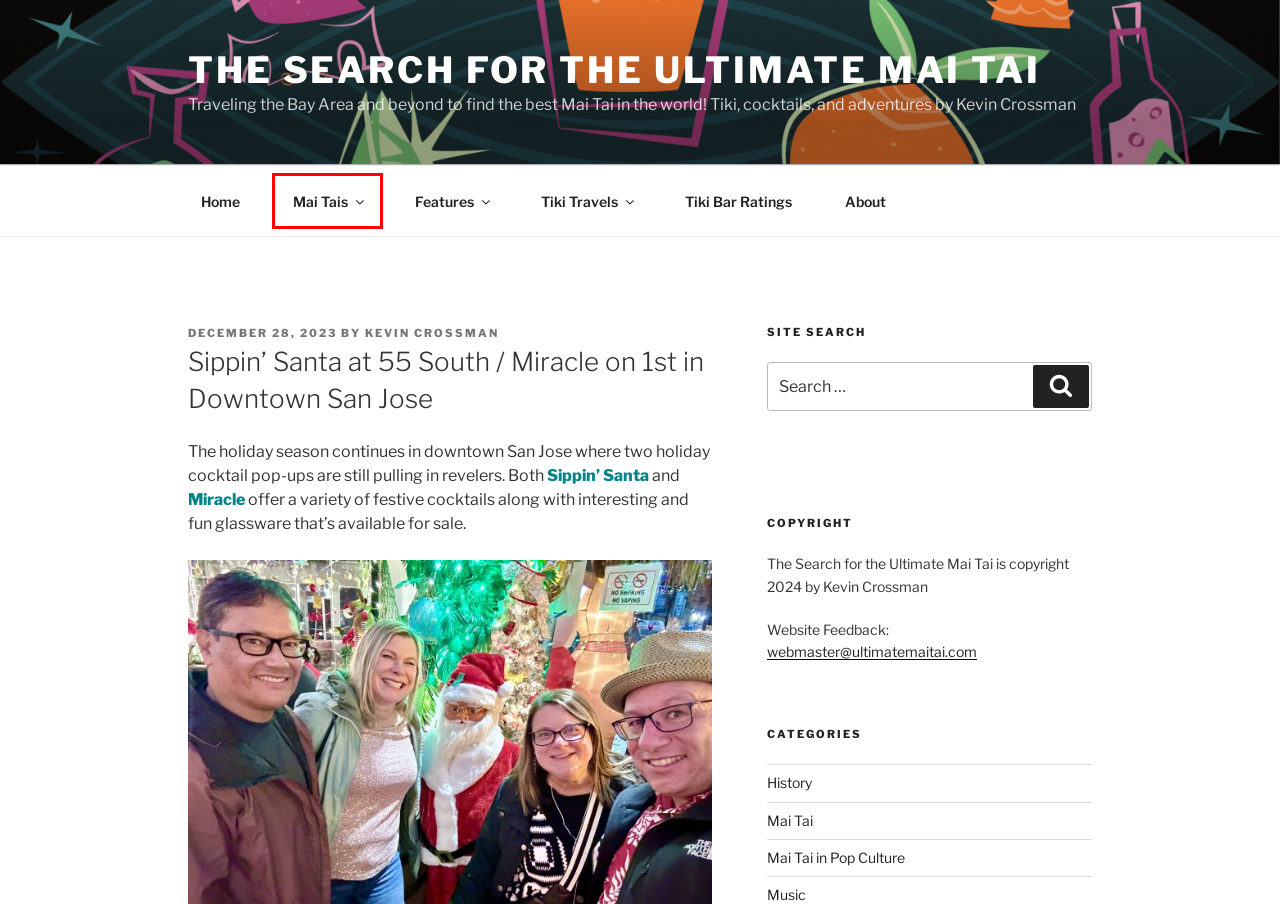You have received a screenshot of a webpage with a red bounding box indicating a UI element. Please determine the most fitting webpage description that matches the new webpage after clicking on the indicated element. The choices are:
A. Tiki Bar Ratings – The Search for the Ultimate Mai Tai
B. About the Search for the Ultimate Mai Tai – The Search for the Ultimate Mai Tai
C. Tiki Travels – The Search for the Ultimate Mai Tai
D. History – The Search for the Ultimate Mai Tai
E. Mai Tai – The Search for the Ultimate Mai Tai
F. Mai Tais – The Search for the Ultimate Mai Tai
G. Kevin Crossman – The Search for the Ultimate Mai Tai
H. Music – The Search for the Ultimate Mai Tai

F